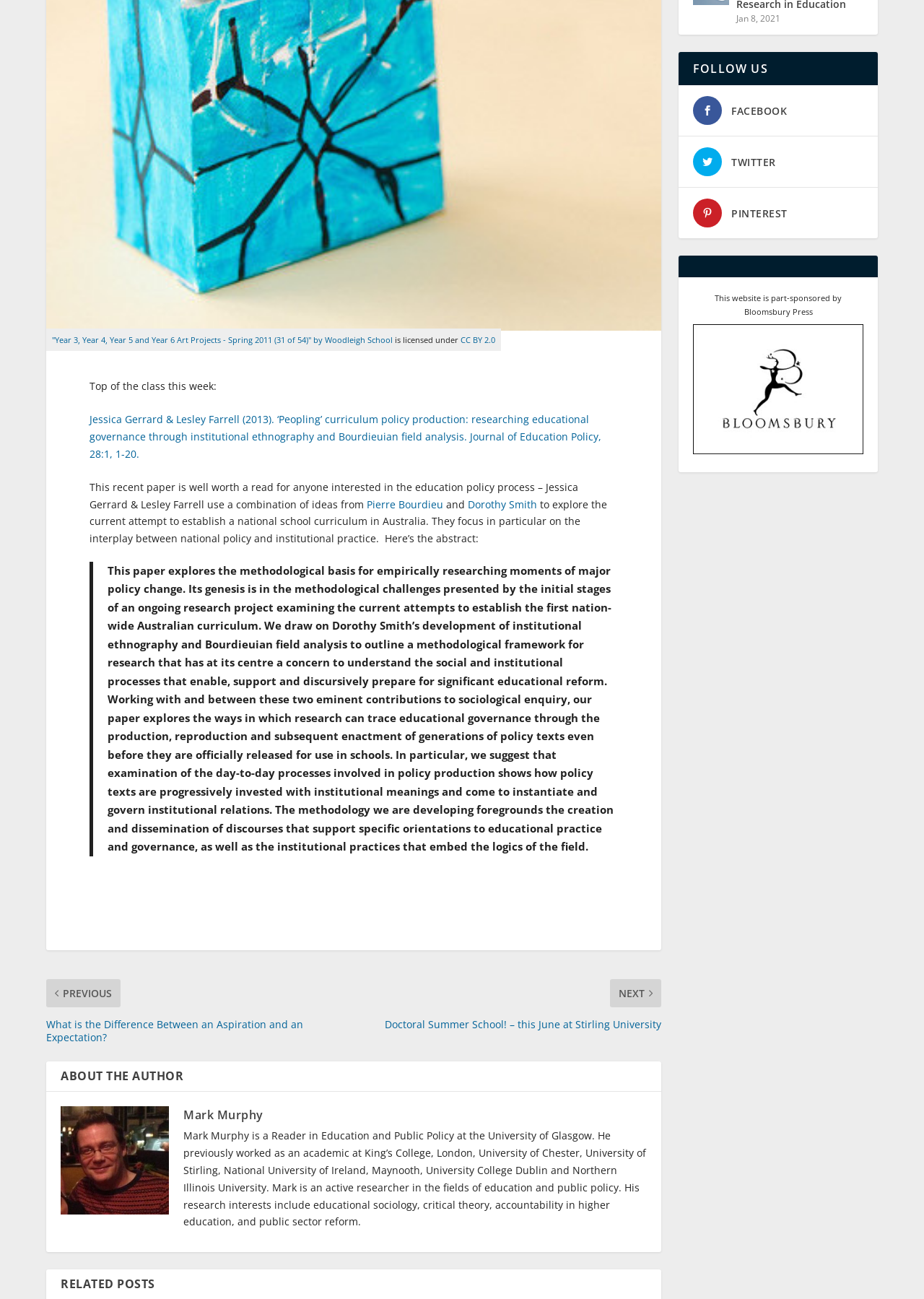Using the element description: "CC BY 2.0", determine the bounding box coordinates for the specified UI element. The coordinates should be four float numbers between 0 and 1, [left, top, right, bottom].

[0.498, 0.257, 0.536, 0.266]